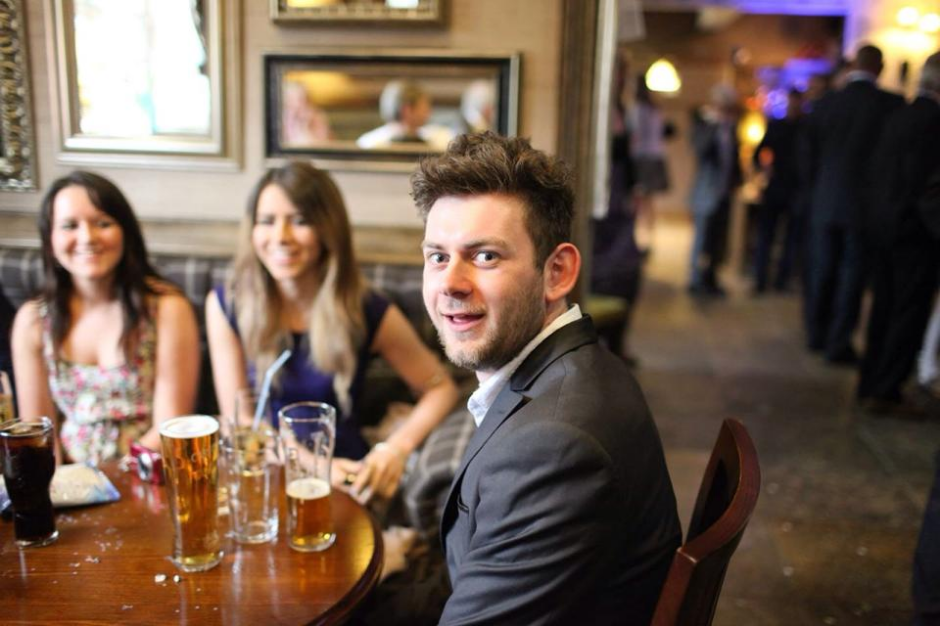Give an elaborate caption for the image.

The image captures a lively scene in a warm, inviting pub setting. In the foreground, a man dressed in a smart suit turns to face the camera, wearing a friendly smile that suggests he is thoroughly enjoying the occasion. He is seated at a round wooden table, which is littered with various glasses, including two pints of beer, one glass of water, and several others, hinting at a festive gathering.

To his left, two women are seated, seemingly engaged in conversation and also enjoying the merriment of the moment. The woman on the left has dark hair and is wearing a floral dress, while the woman next to her has light brown hair and a light-colored top. Both appear cheerful and contribute to the overall joyful atmosphere.

In the background, the pub is bustling with other patrons, some visible in sharp suits and elegant attire, suggesting that this may be a social event or celebration. The warm ambient lighting and decor, complete with mirrors and cozy furnishings, add to the charm of the setting, inviting viewers to imagine the laughter and conversations shared among friends. This image beautifully embodies the spirit of camaraderie and enjoyment that often accompanies such gatherings, mirroring the travel and hospitality passion expressed in the accompanying travel blog narrative.